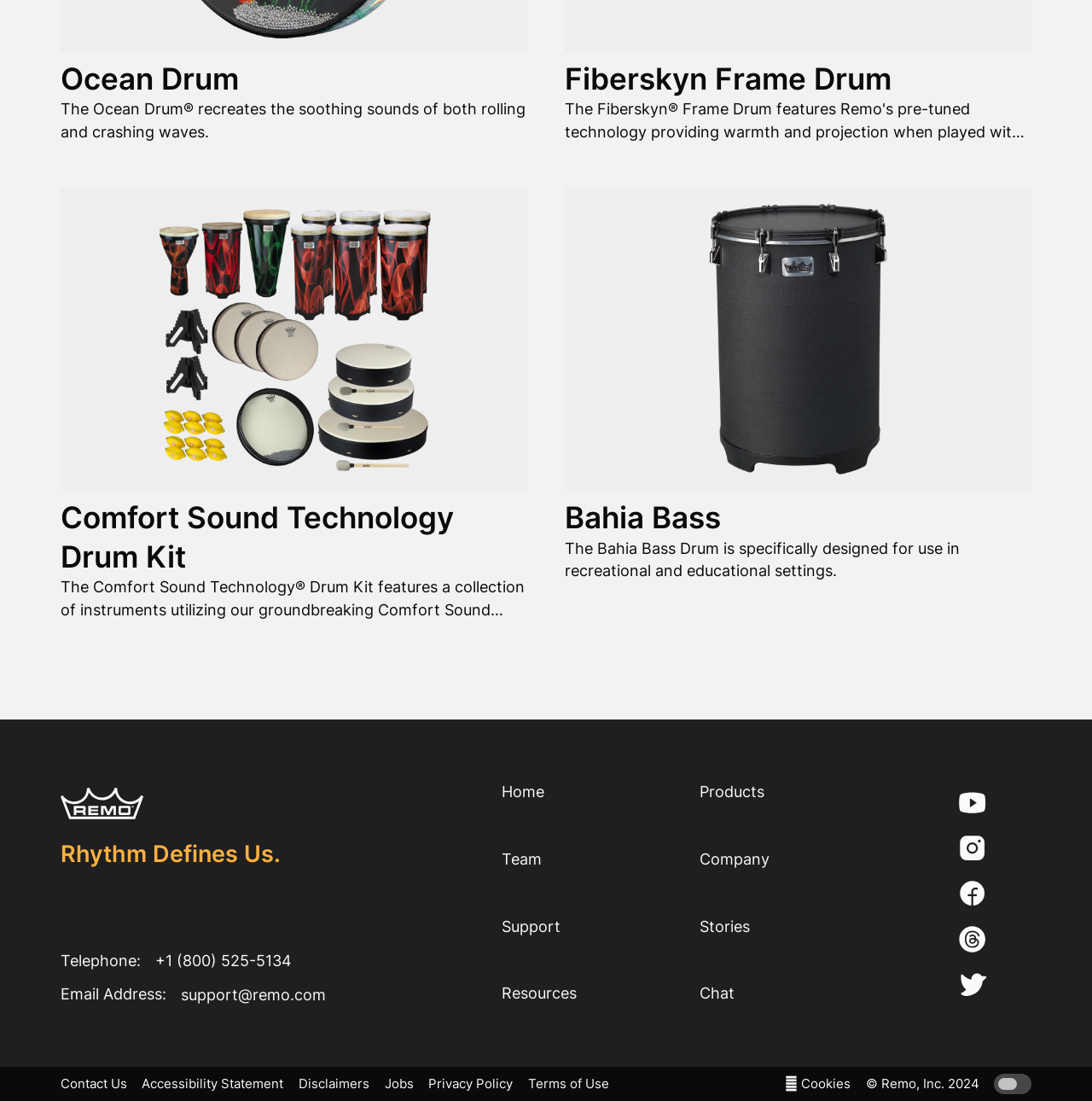What is the company name?
Based on the image, give a one-word or short phrase answer.

Remo, Inc.